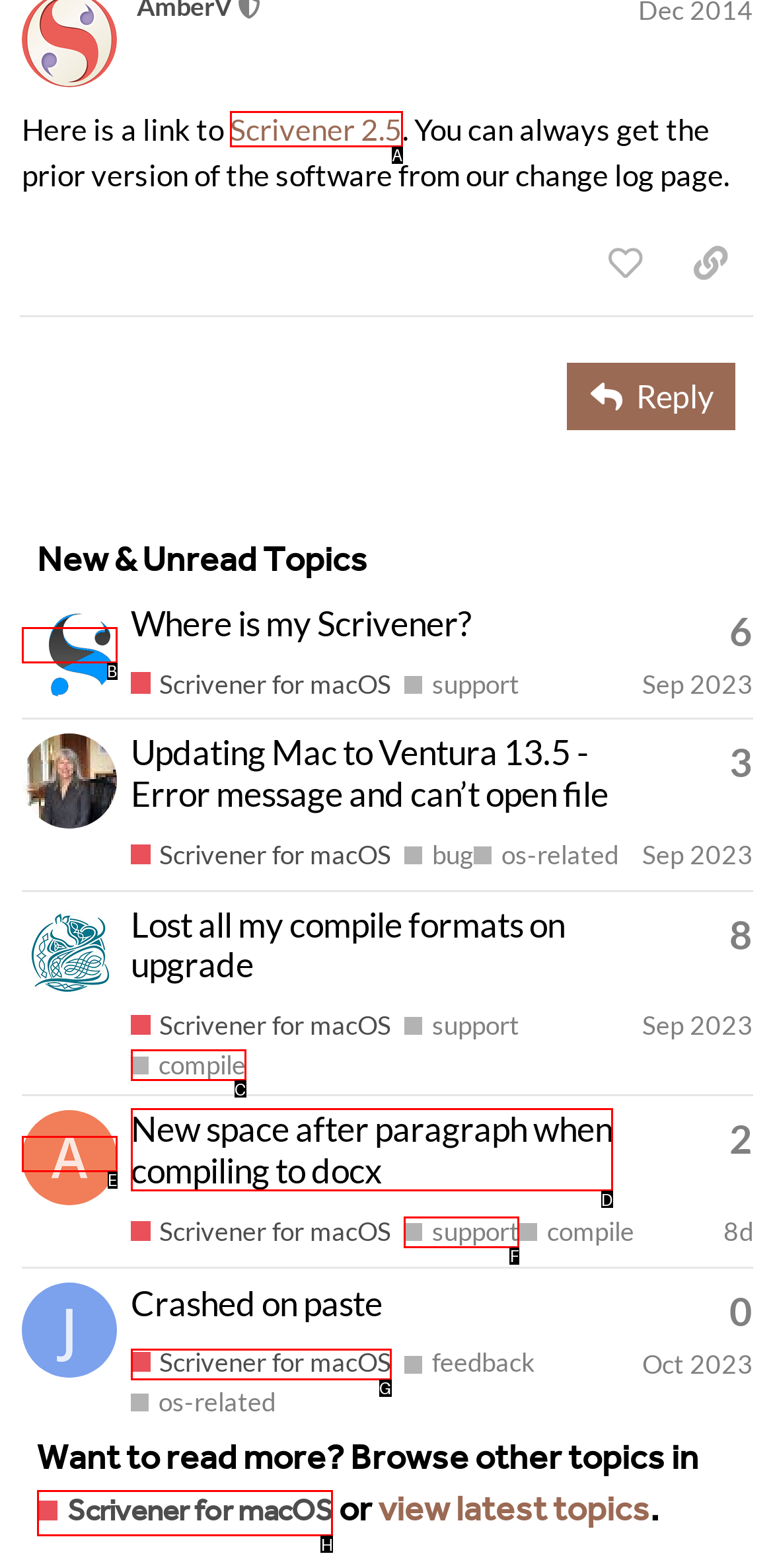Based on the description Scrivener for macOS, identify the most suitable HTML element from the options. Provide your answer as the corresponding letter.

H